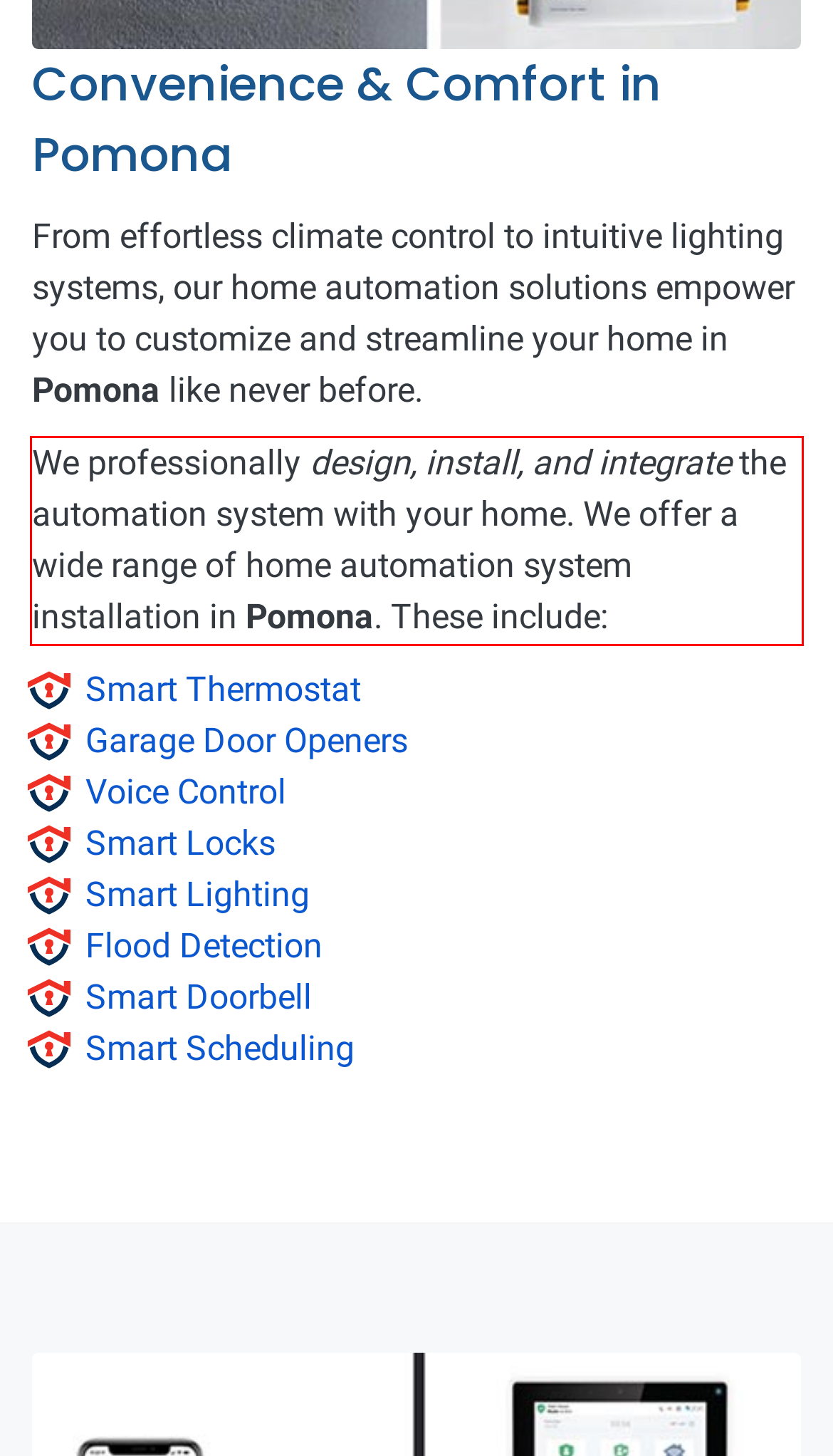You have a screenshot of a webpage with a red bounding box. Identify and extract the text content located inside the red bounding box.

We professionally design, install, and integrate the automation system with your home. We offer a wide range of home automation system installation in Pomona. These include: